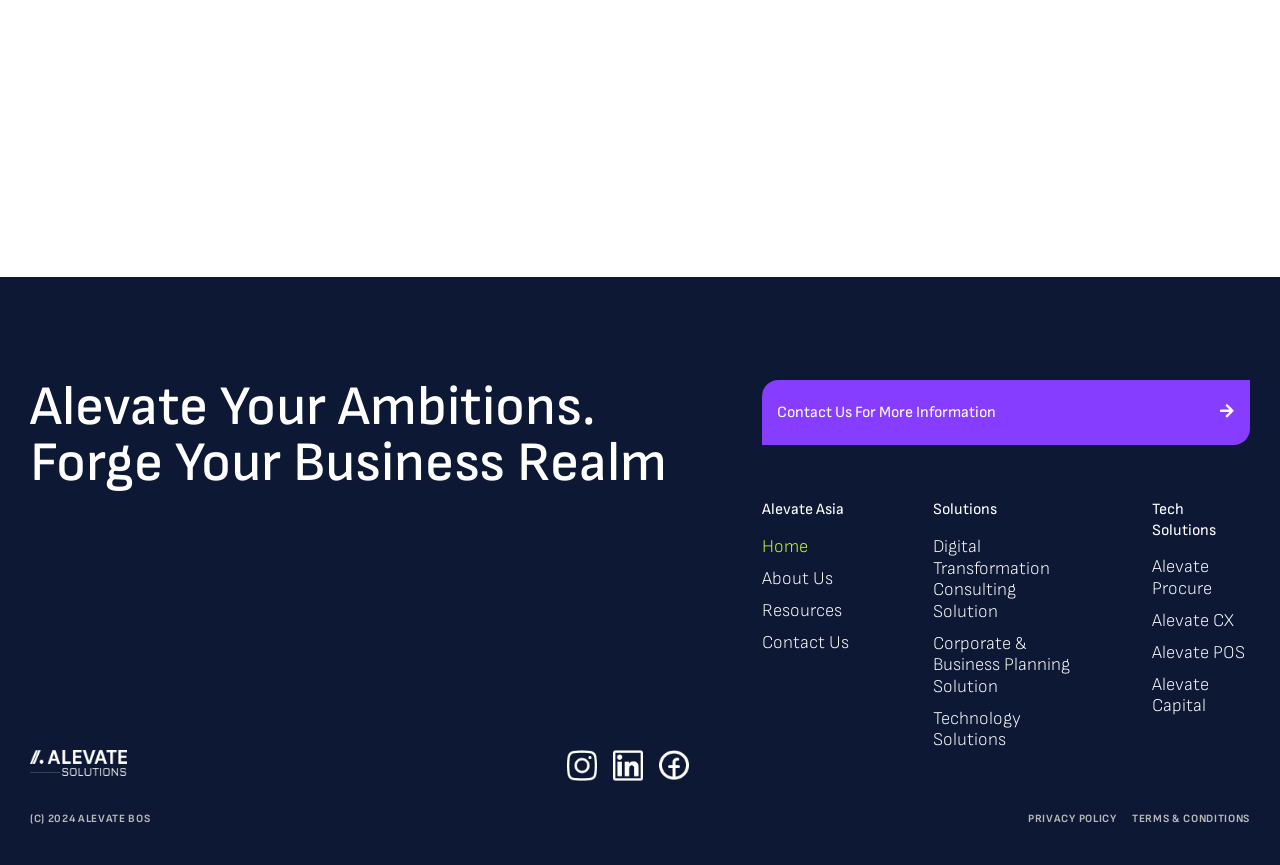Please find the bounding box coordinates of the section that needs to be clicked to achieve this instruction: "Learn more about Alevate Asia".

[0.595, 0.578, 0.659, 0.6]